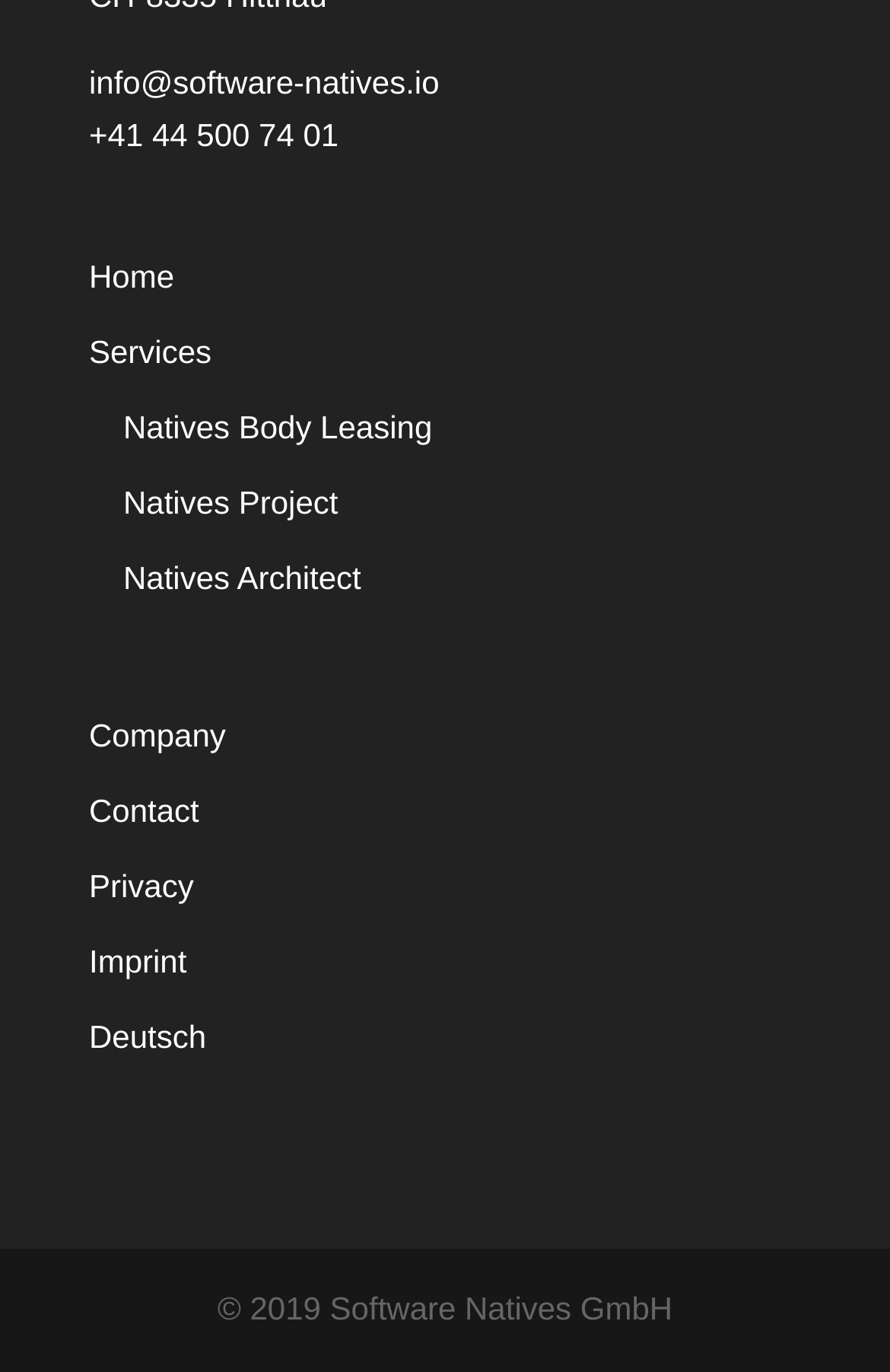How many links are there in the top section?
Using the information from the image, give a concise answer in one word or a short phrase.

9